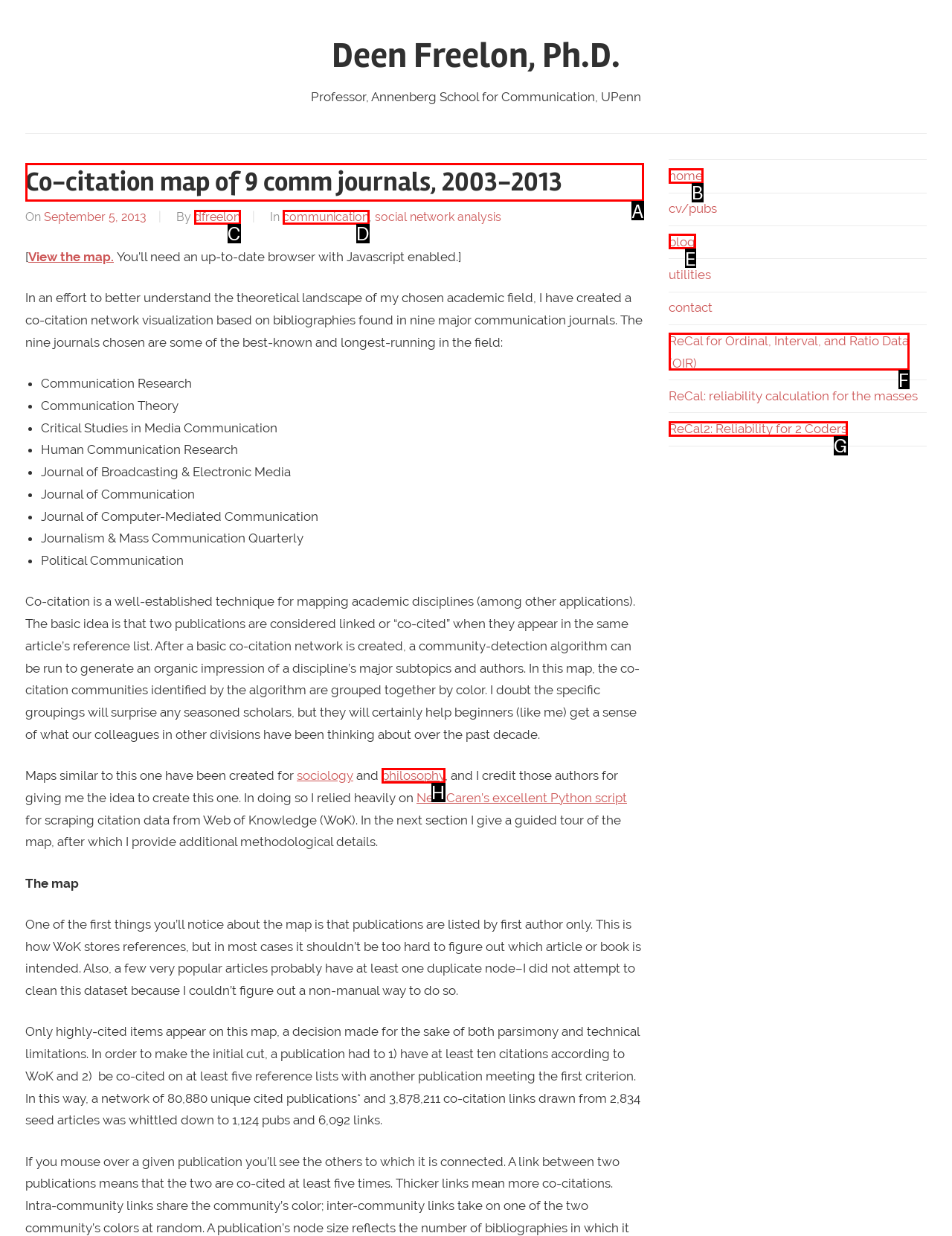Indicate which HTML element you need to click to complete the task: Read about the co-citation map. Provide the letter of the selected option directly.

A